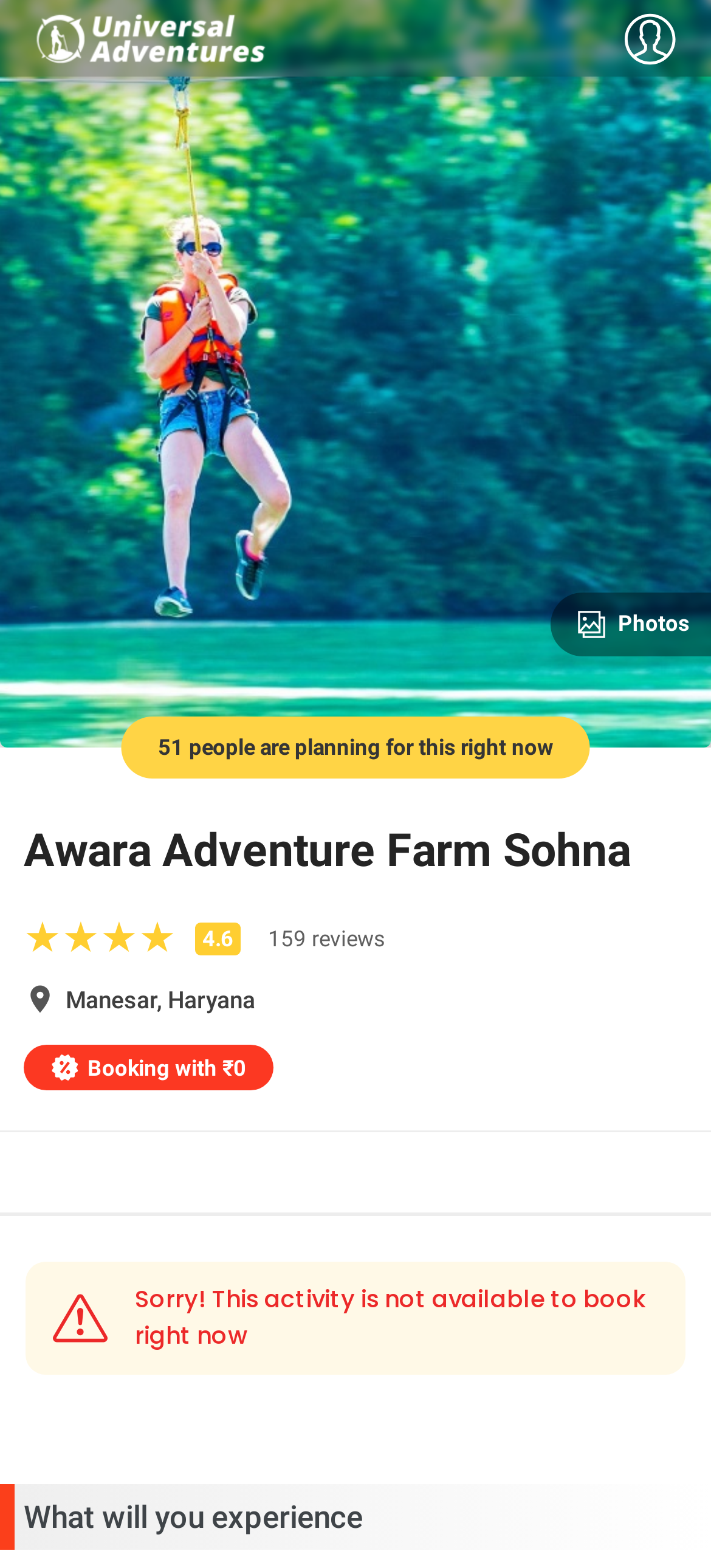Give a detailed account of the webpage, highlighting key information.

The webpage is about Awara Adventure Farm Sohna, with a prominent image of the farm at the top, spanning the entire width of the page. Below the image, there is a heading with the same title, followed by a rating system consisting of five stars and a rating of 4.6 out of 5, based on 159 reviews. 

To the right of the rating system, there is a small image, and below it, the location of the farm, Manesar, Haryana, is mentioned. 

A button labeled "Photos" is located near the top right corner of the page, accompanied by a small image. 

Further down, there is a section highlighting a special offer, stating that booking is available with ₹0, and mentioning that 51 people are planning to book this activity at the moment. 

However, below this section, there is a notice stating that the activity is currently not available for booking. 

Finally, at the very bottom of the page, there is a heading titled "What will you experience", which likely leads to a section describing the activities and experiences offered by Awara Adventure Farm Sohna.